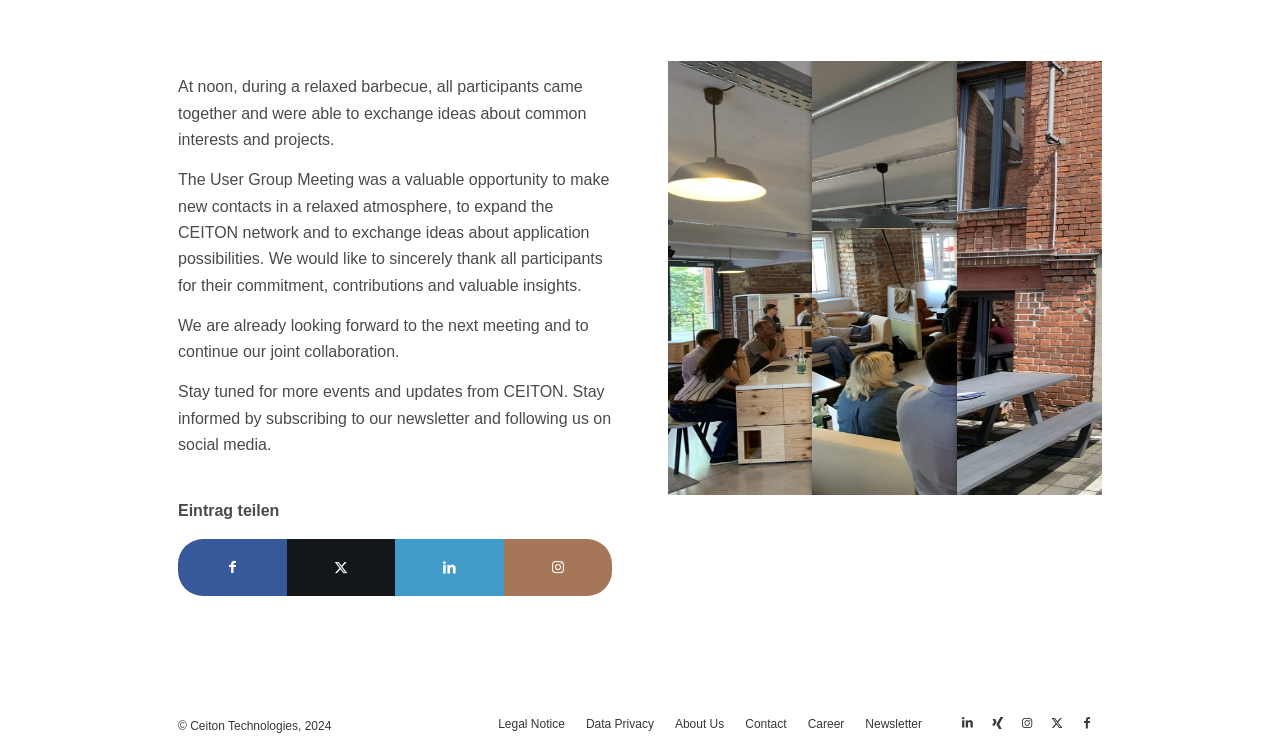Please predict the bounding box coordinates of the element's region where a click is necessary to complete the following instruction: "View the image IMG_0573". The coordinates should be represented by four float numbers between 0 and 1, i.e., [left, top, right, bottom].

[0.522, 0.081, 0.861, 0.657]